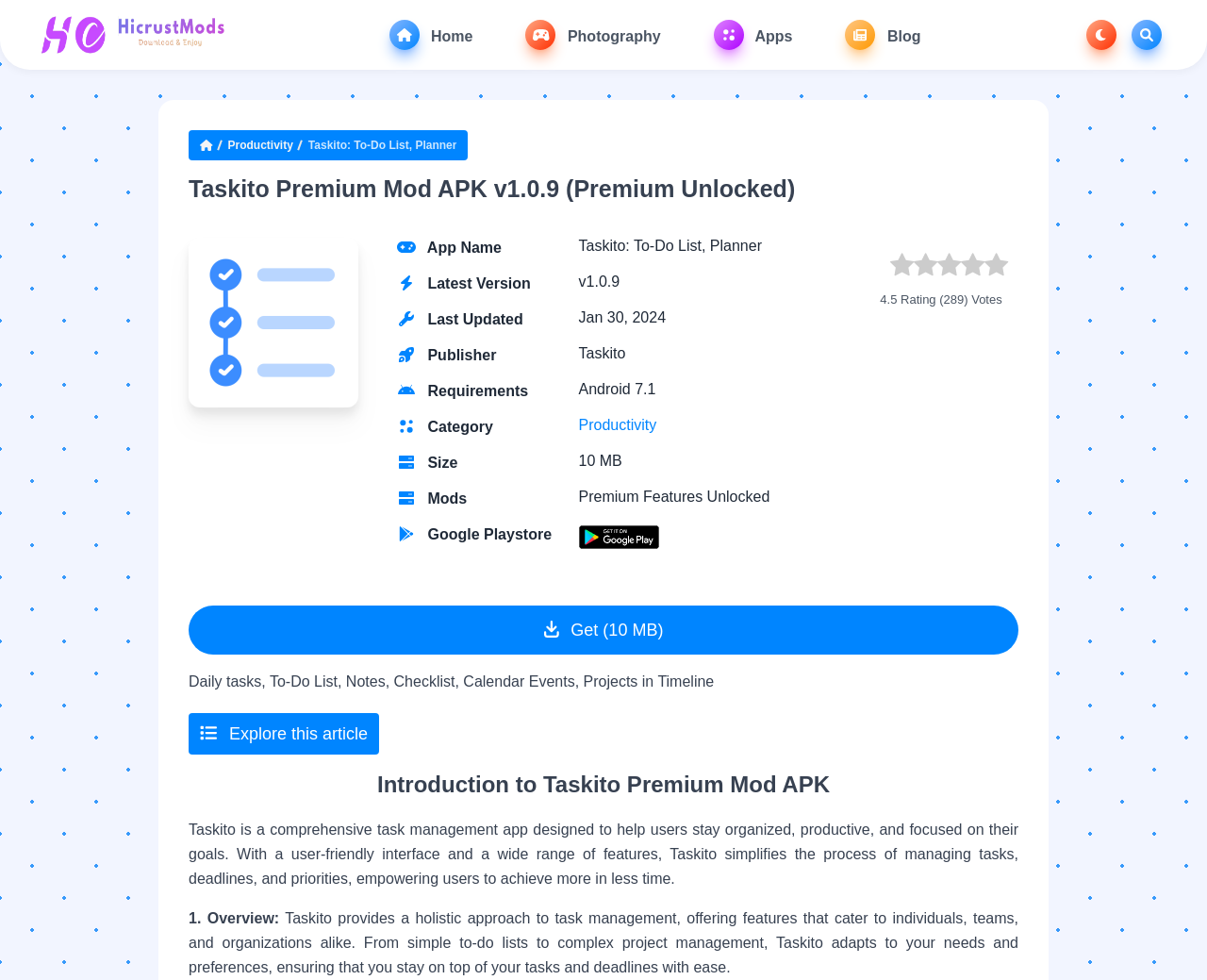What is the rating of the app?
Look at the webpage screenshot and answer the question with a detailed explanation.

I found the answer by looking at the static text '4.5 Rating'.